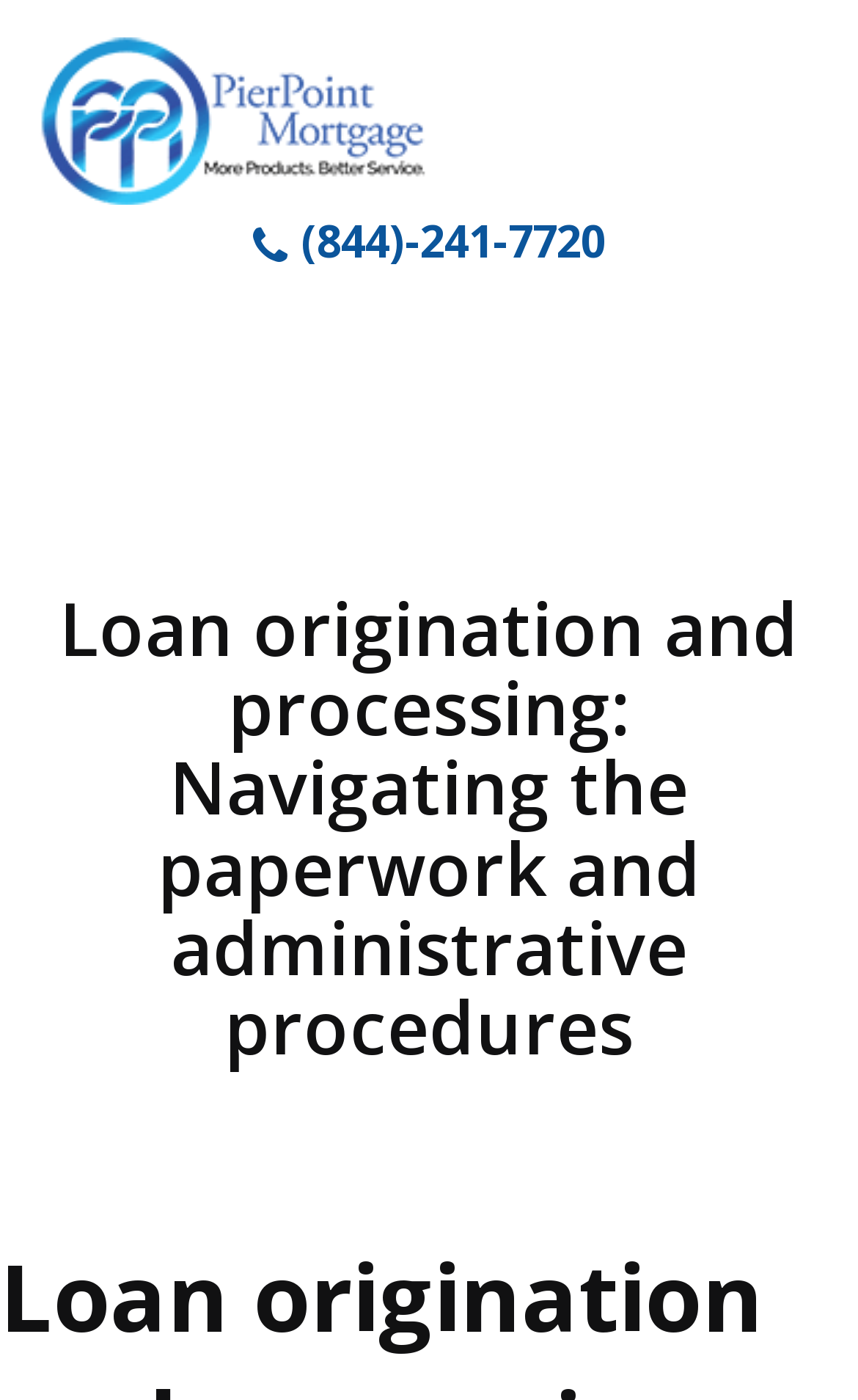Determine the heading of the webpage and extract its text content.

Loan origination and processing: Navigating the paperwork and administrative procedures